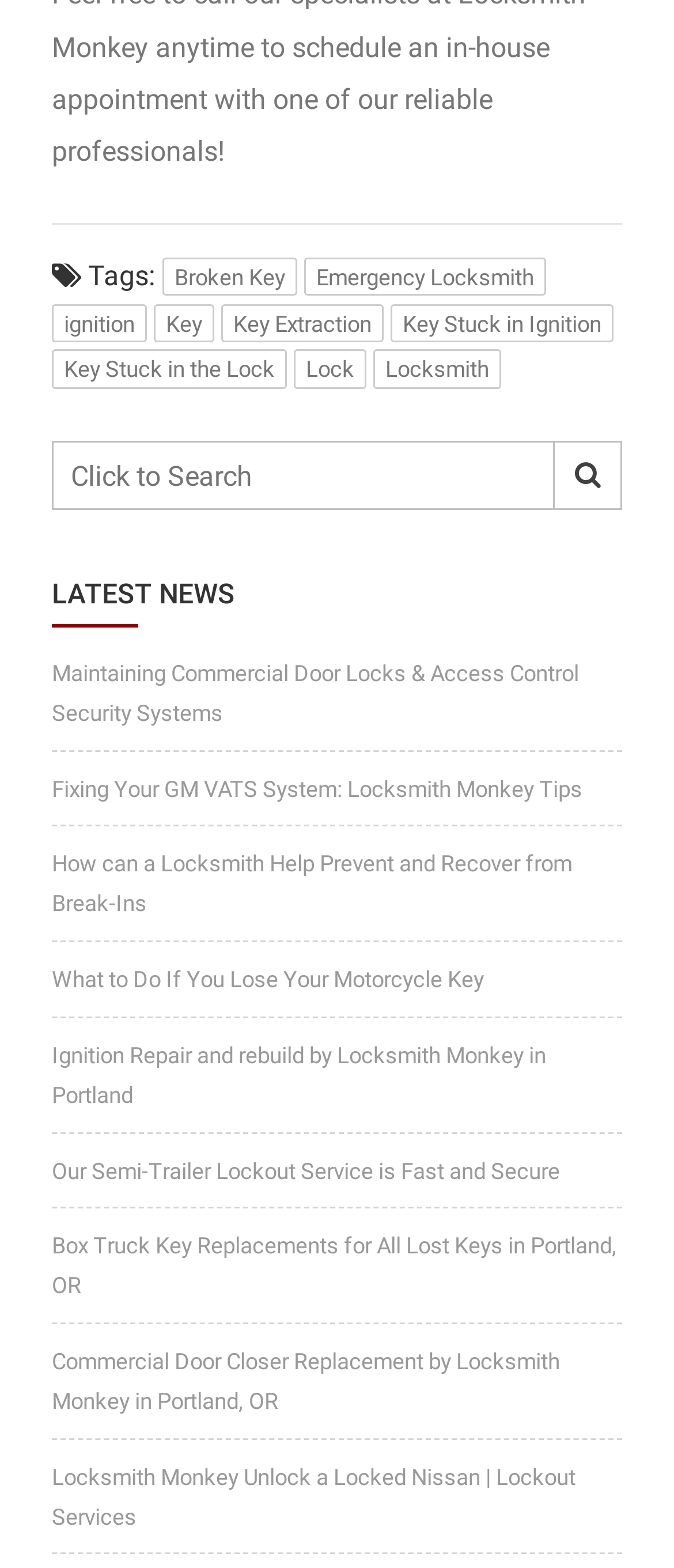Provide the bounding box coordinates for the specified HTML element described in this description: "Key Stuck in the Lock". The coordinates should be four float numbers ranging from 0 to 1, in the format [left, top, right, bottom].

[0.077, 0.223, 0.426, 0.248]